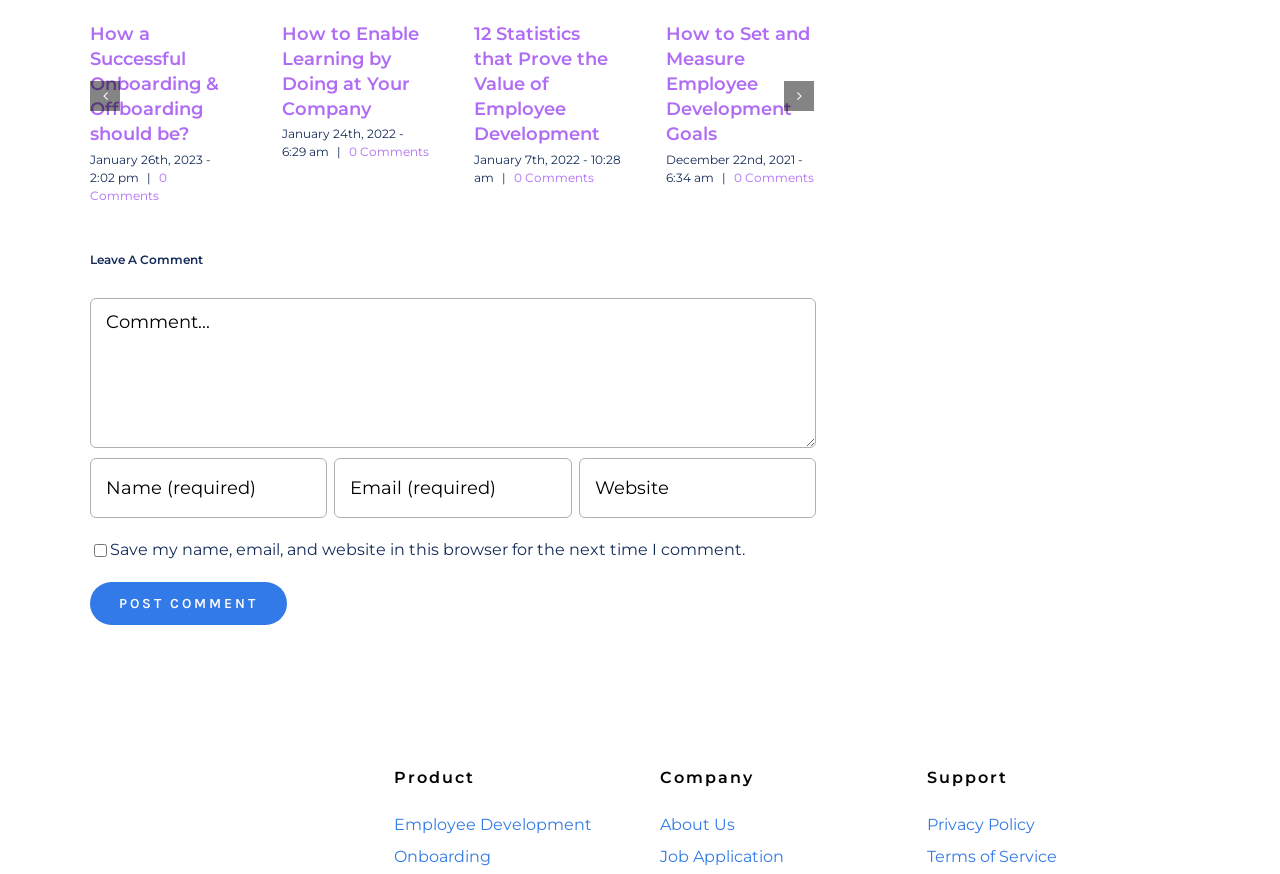How many comments does the second article have?
Based on the image, respond with a single word or phrase.

0